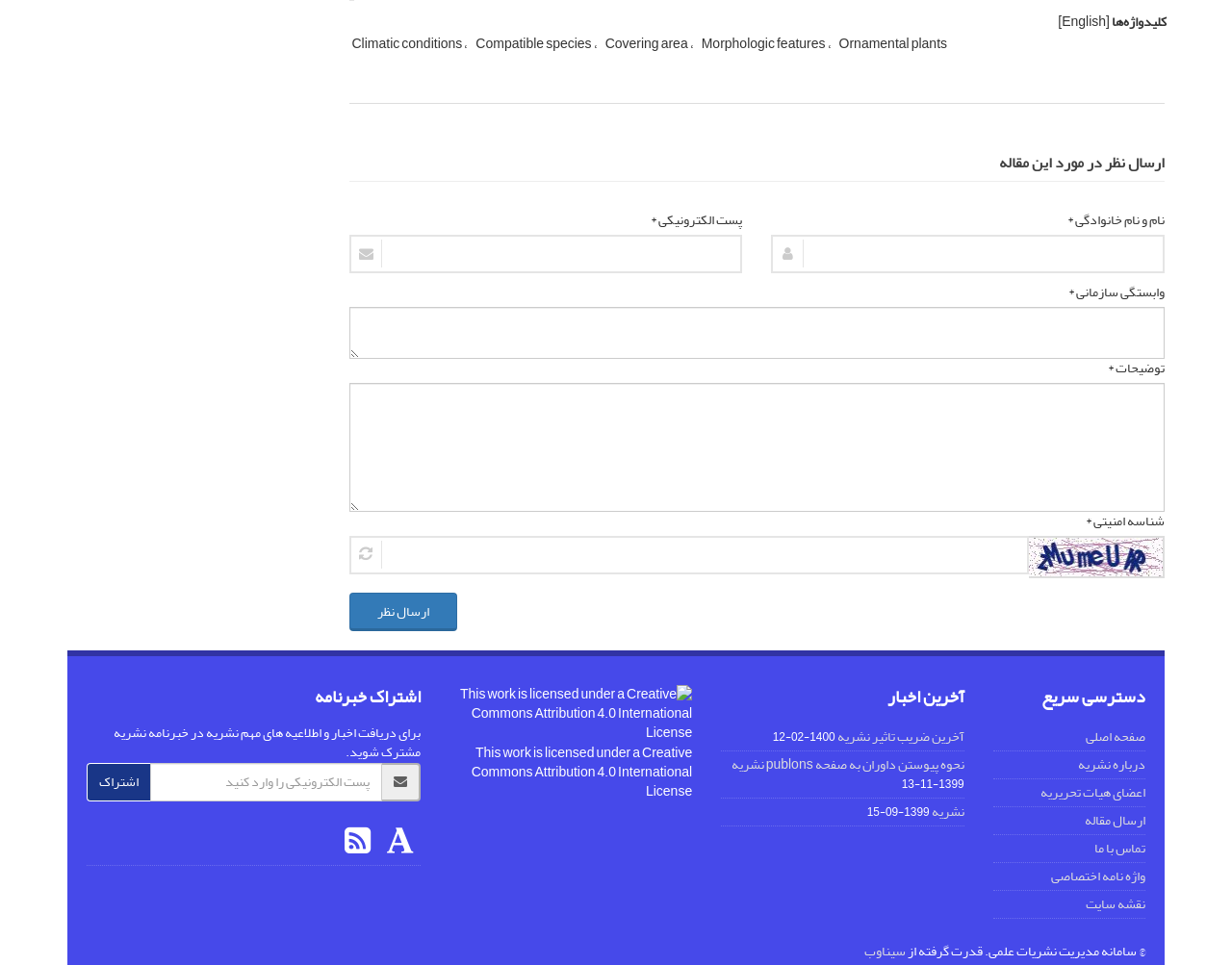How many news items are there in the 'آخرین اخبار' section?
Refer to the image and respond with a one-word or short-phrase answer.

3